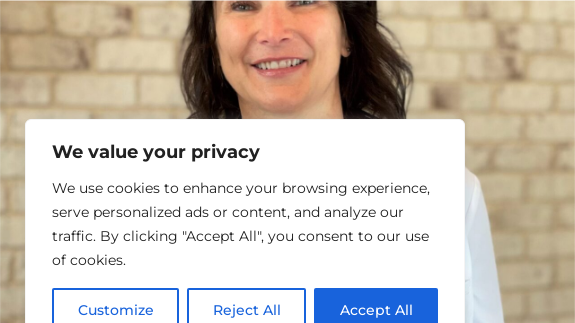Answer the following inquiry with a single word or phrase:
What is the background of the image?

Light-colored brickwork